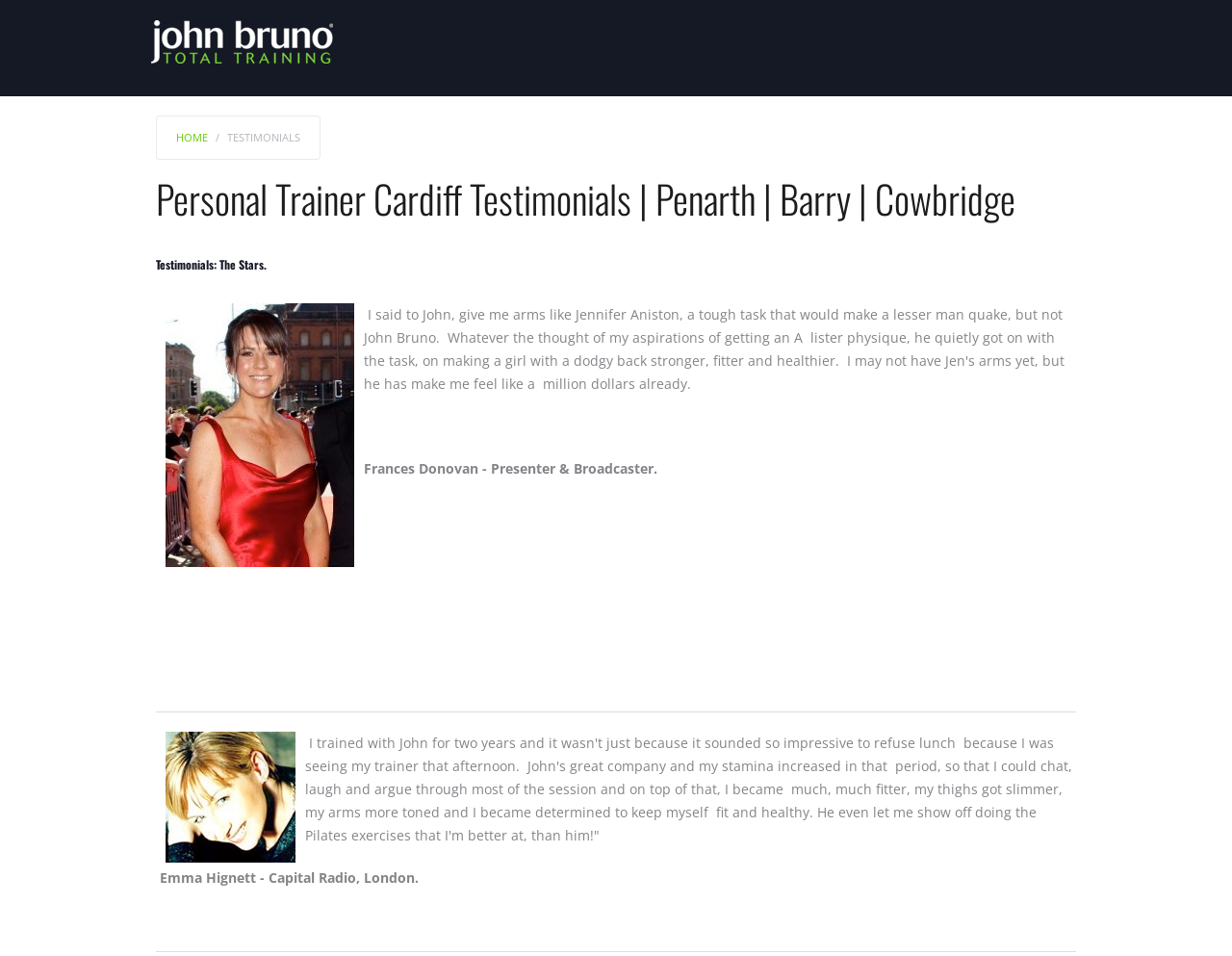Specify the bounding box coordinates of the region I need to click to perform the following instruction: "Click on the HOME link". The coordinates must be four float numbers in the range of 0 to 1, i.e., [left, top, right, bottom].

[0.277, 0.118, 0.314, 0.188]